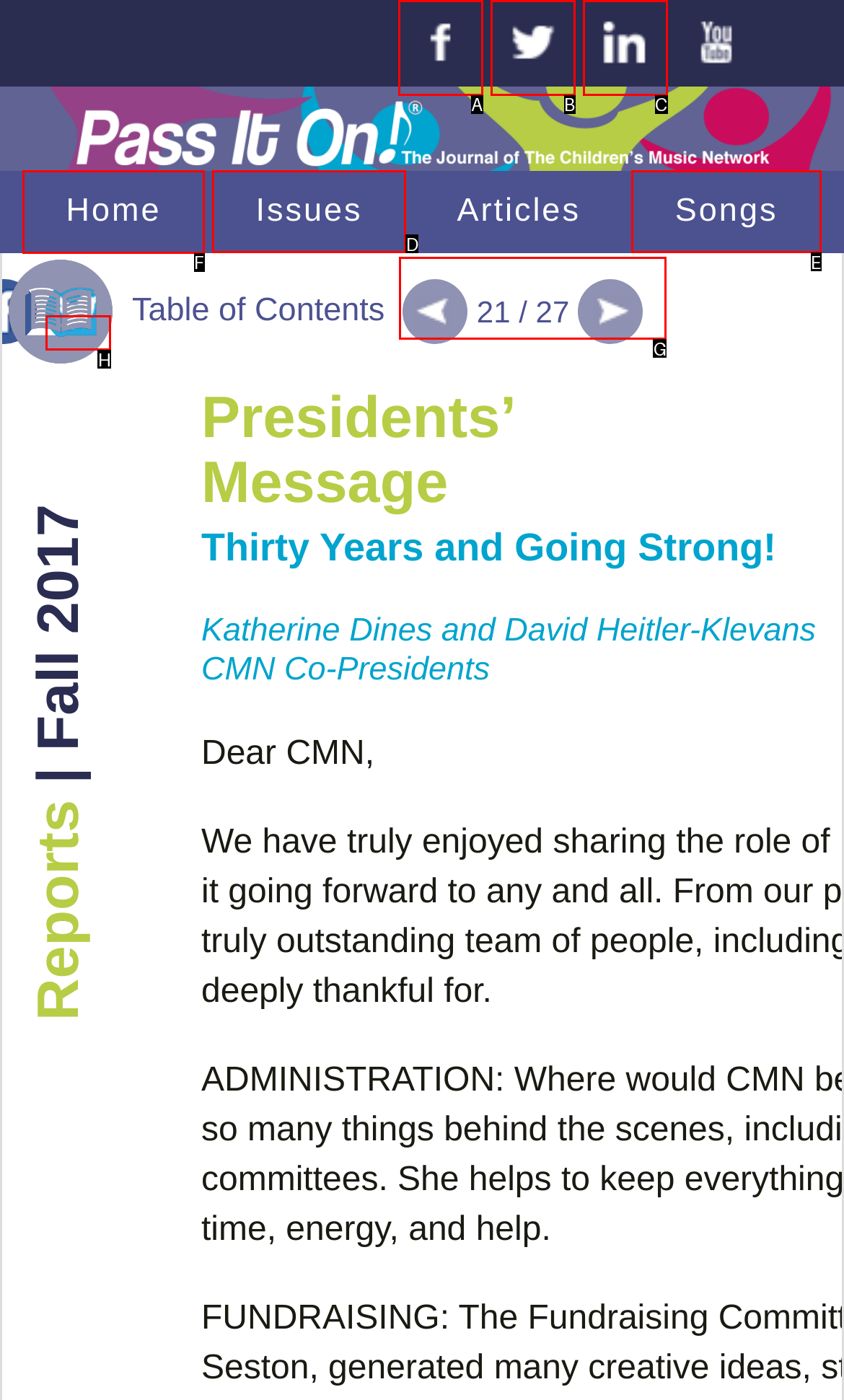Tell me which one HTML element I should click to complete the following task: go to home page Answer with the option's letter from the given choices directly.

F